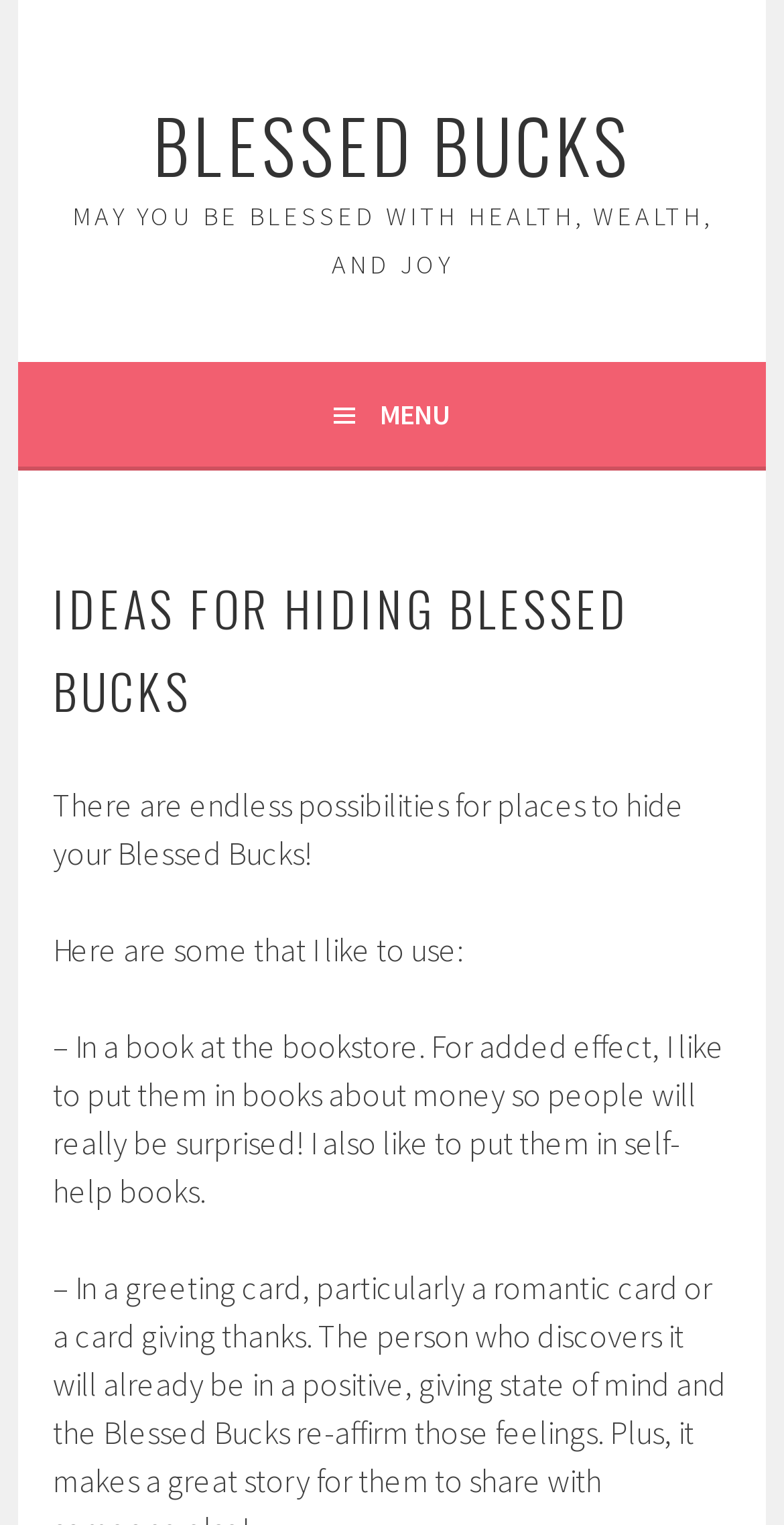What is the theme of the webpage?
Look at the image and provide a detailed response to the question.

Based on the webpage's content, it appears to be focused on 'Blessed Bucks', which seems to be a concept related to hiding money in creative places. The heading 'BLESSED BUCKS' and the text 'There are endless possibilities for places to hide your Blessed Bucks!' suggest that the webpage is centered around this idea.